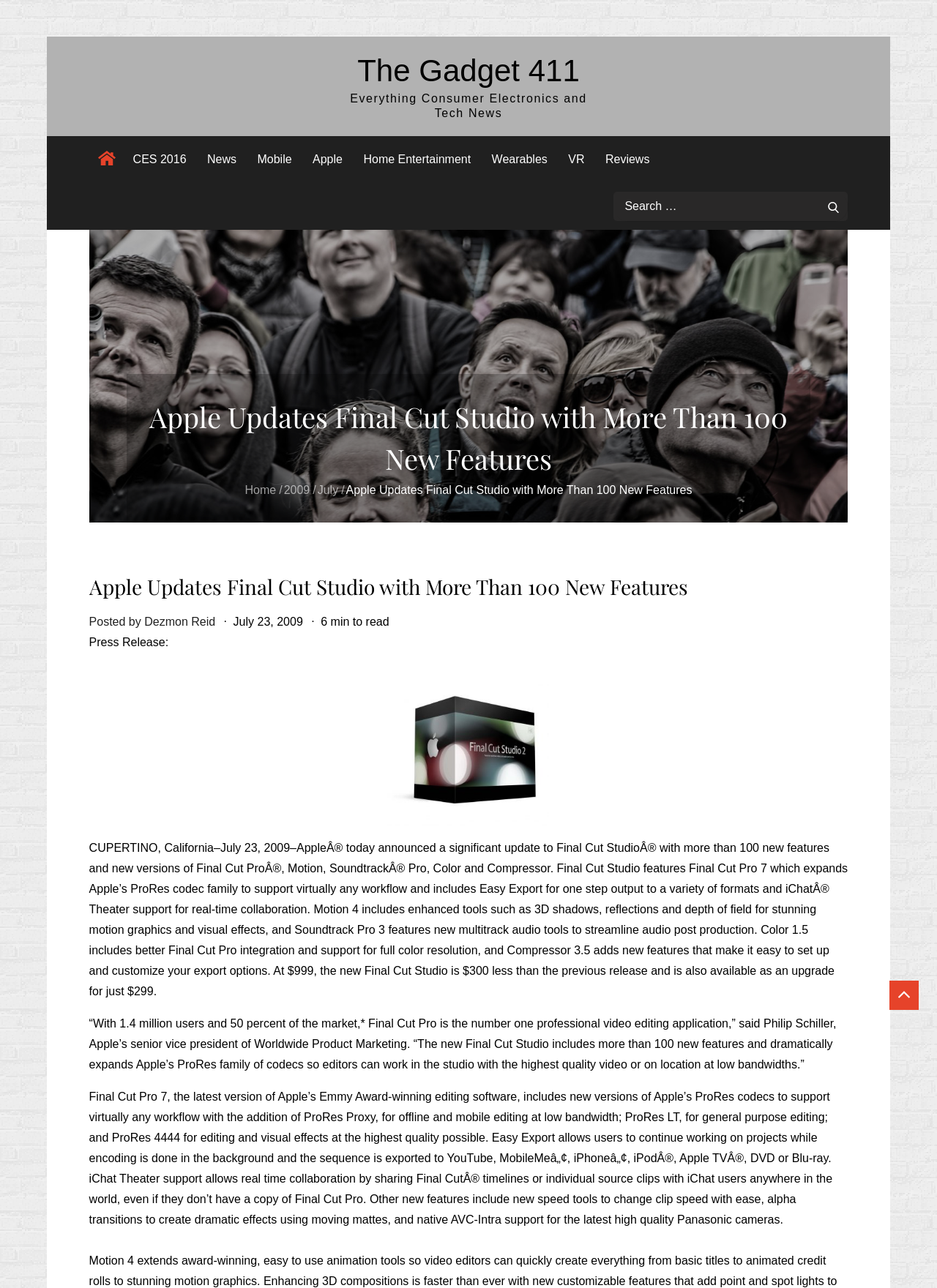Extract the bounding box coordinates for the UI element described by the text: "Mobile". The coordinates should be in the form of [left, top, right, bottom] with values between 0 and 1.

[0.265, 0.106, 0.321, 0.142]